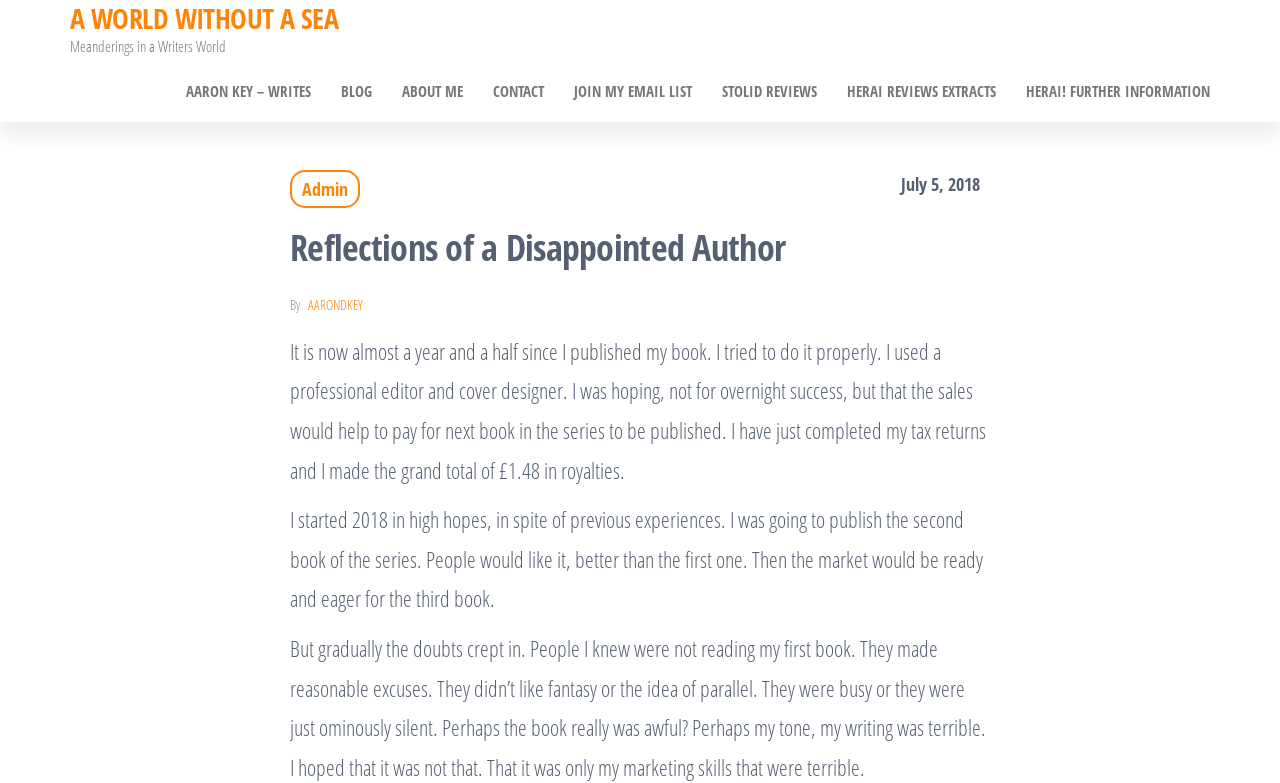What is the date of the blog post?
Please provide a detailed answer to the question.

The date of the blog post can be found in the StaticText element 'July 5, 2018' which is located below the heading 'Reflections of a Disappointed Author'.